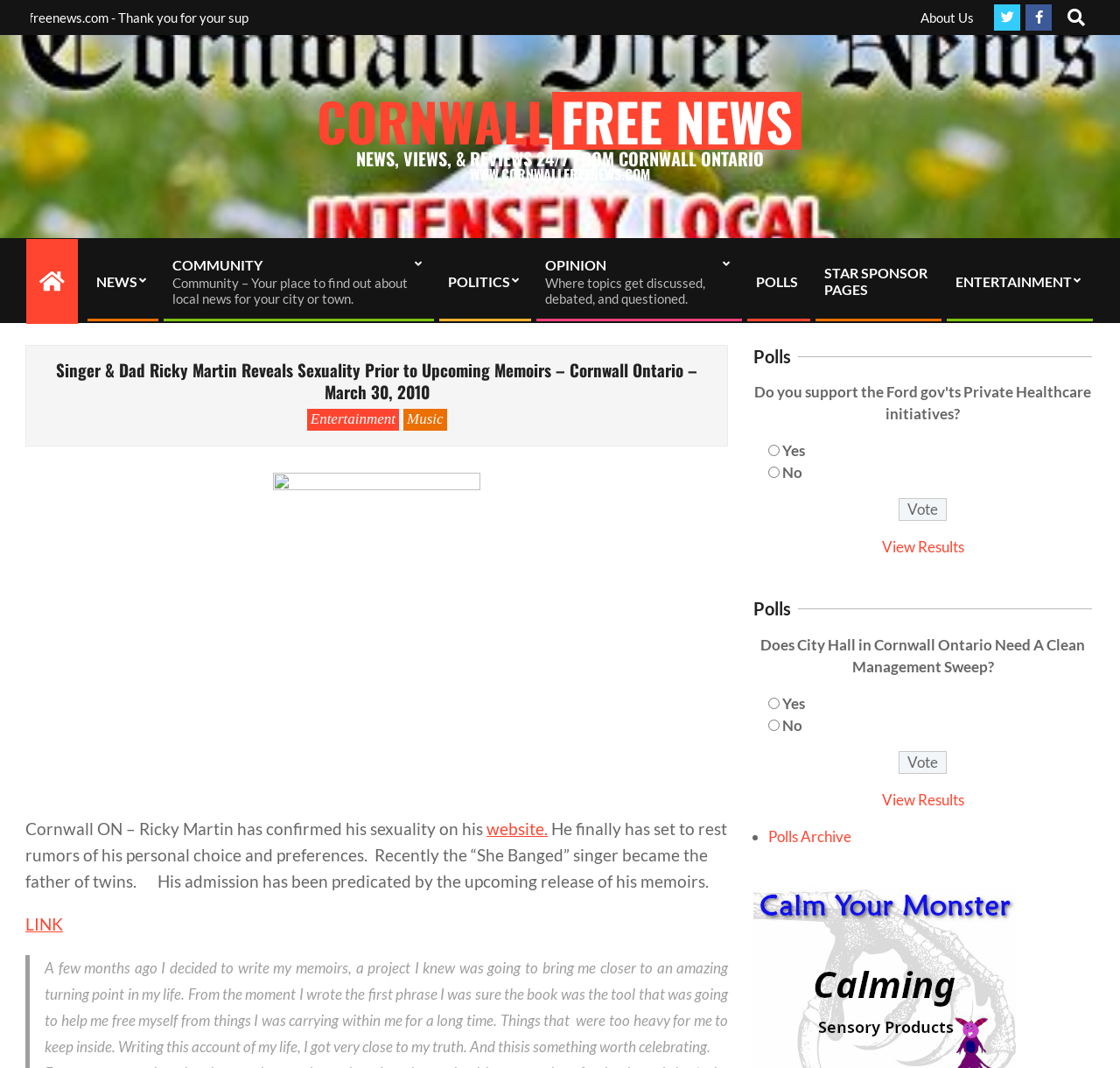Locate the bounding box of the UI element based on this description: "View Results". Provide four float numbers between 0 and 1 as [left, top, right, bottom].

[0.787, 0.503, 0.861, 0.521]